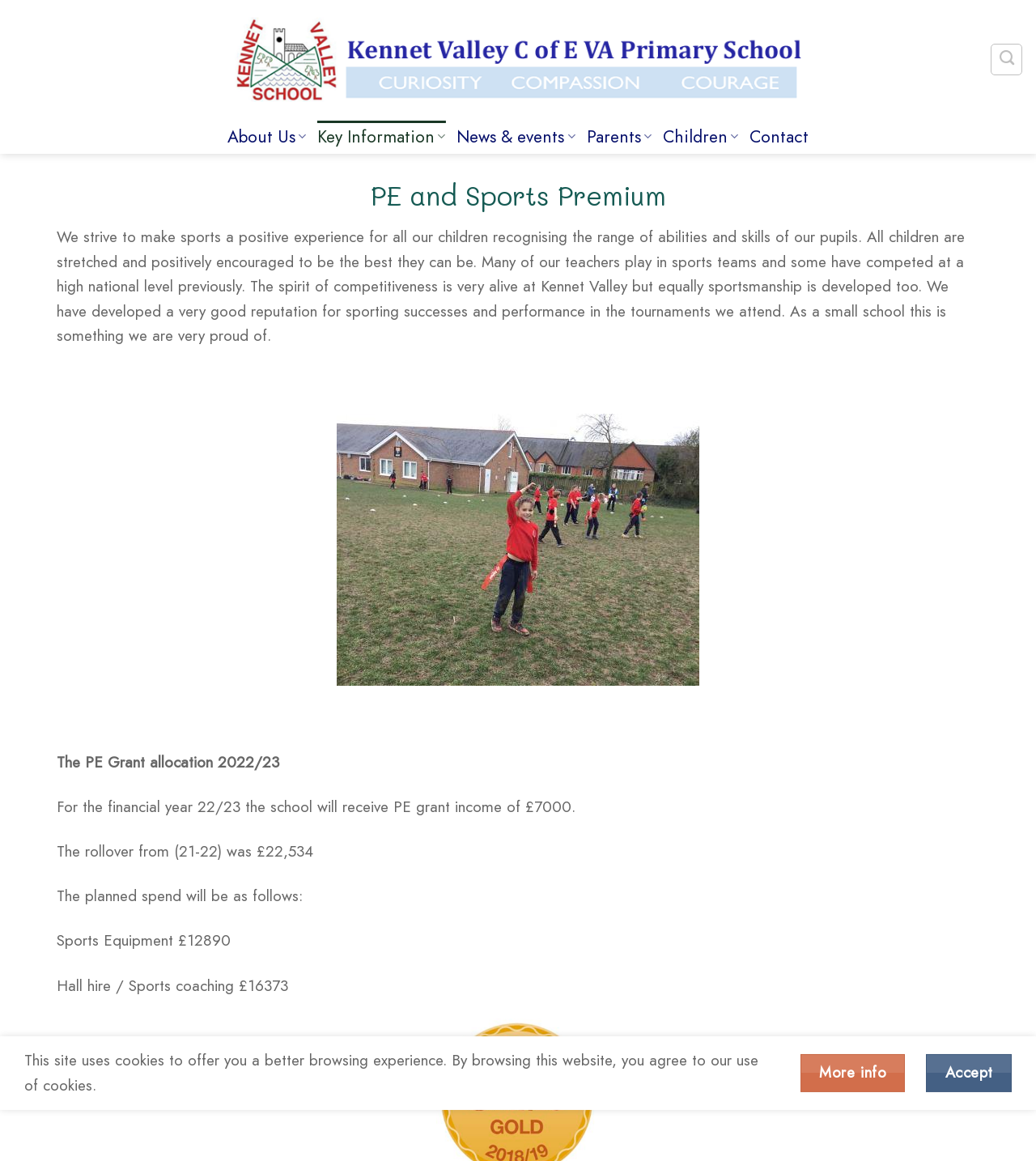Given the description of a UI element: "aria-label="Search"", identify the bounding box coordinates of the matching element in the webpage screenshot.

[0.957, 0.038, 0.987, 0.065]